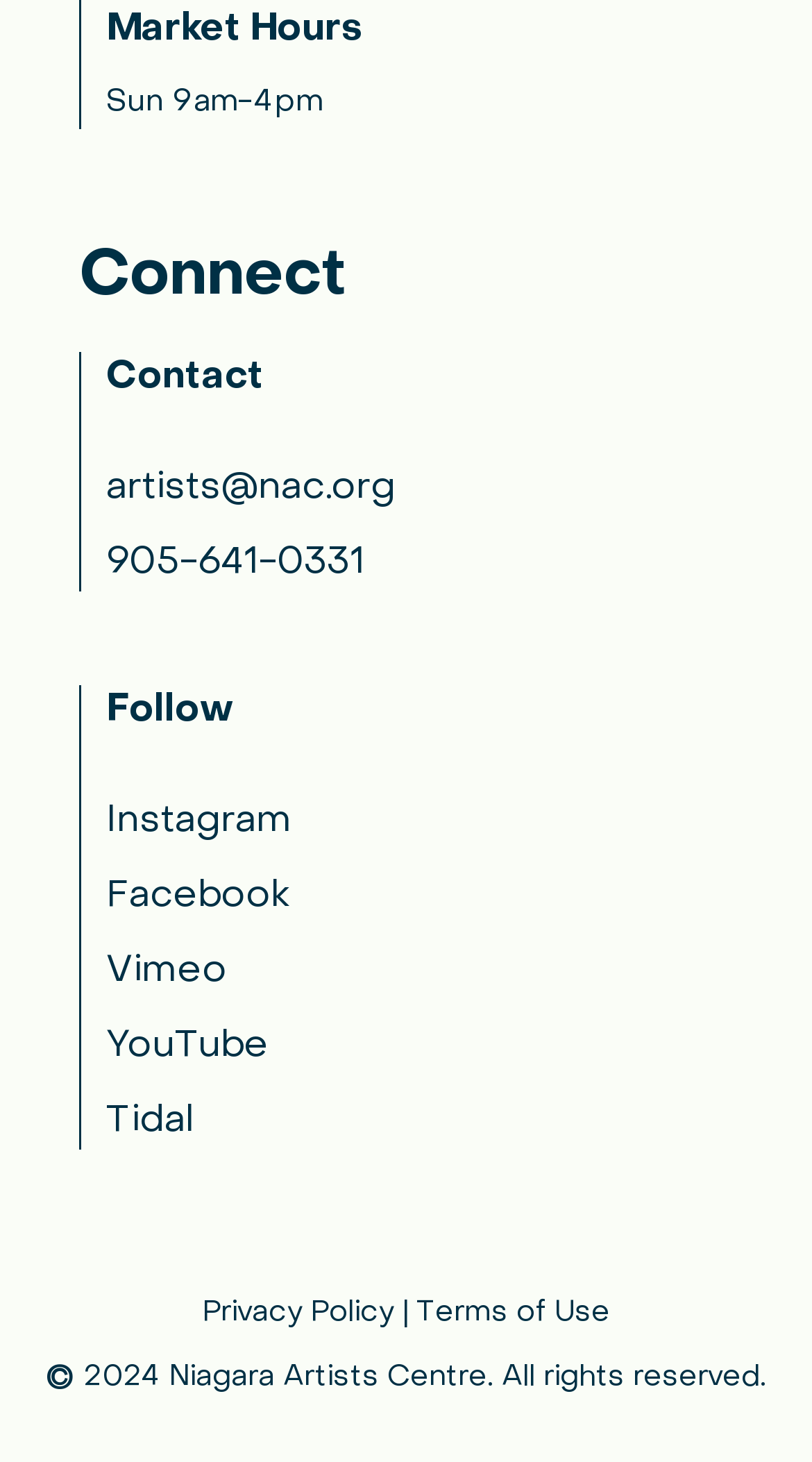Specify the bounding box coordinates of the element's area that should be clicked to execute the given instruction: "View Terms of Use". The coordinates should be four float numbers between 0 and 1, i.e., [left, top, right, bottom].

[0.513, 0.888, 0.751, 0.907]